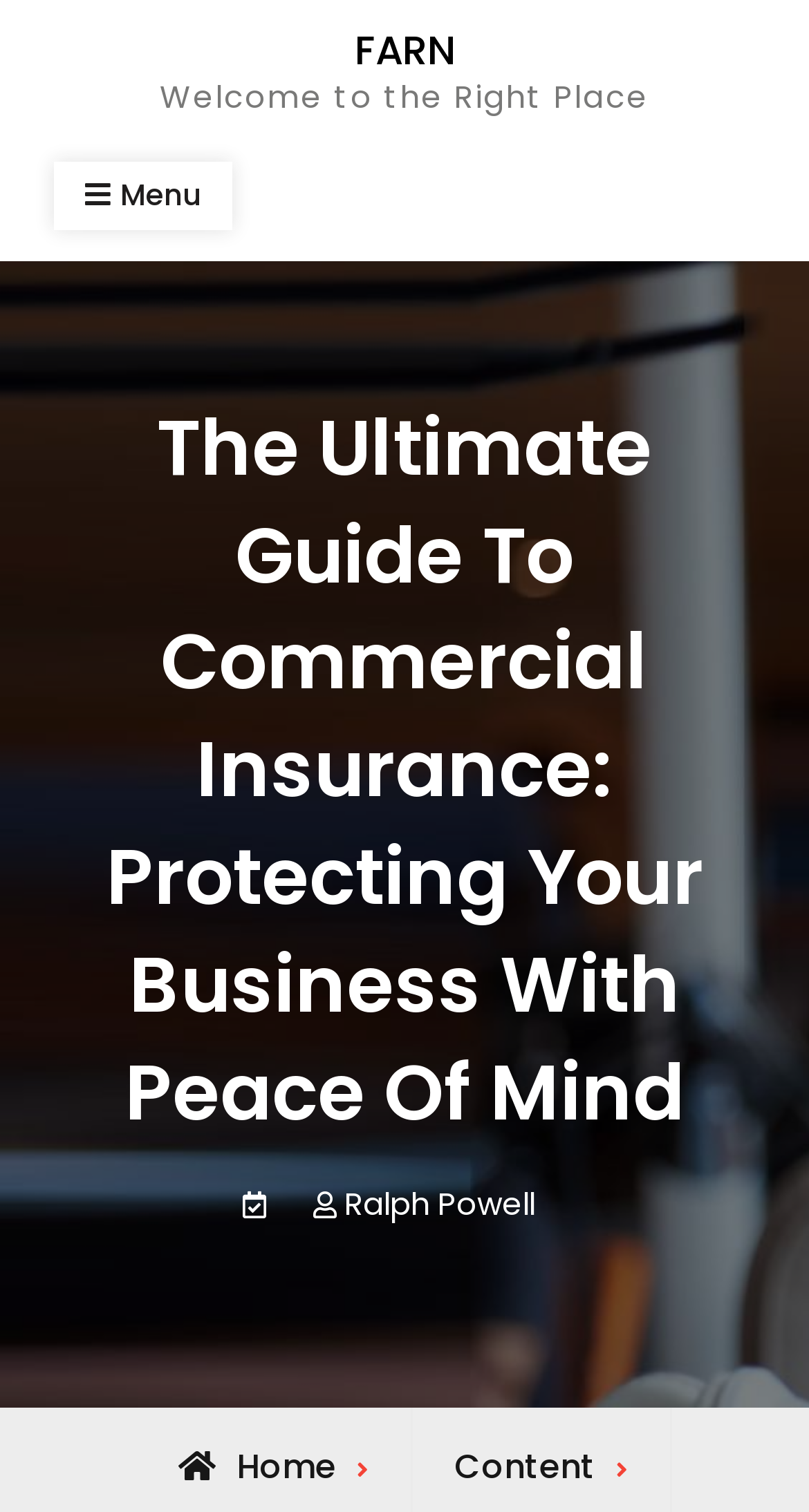Reply to the question below using a single word or brief phrase:
Who is the author of the content?

Ralph Powell